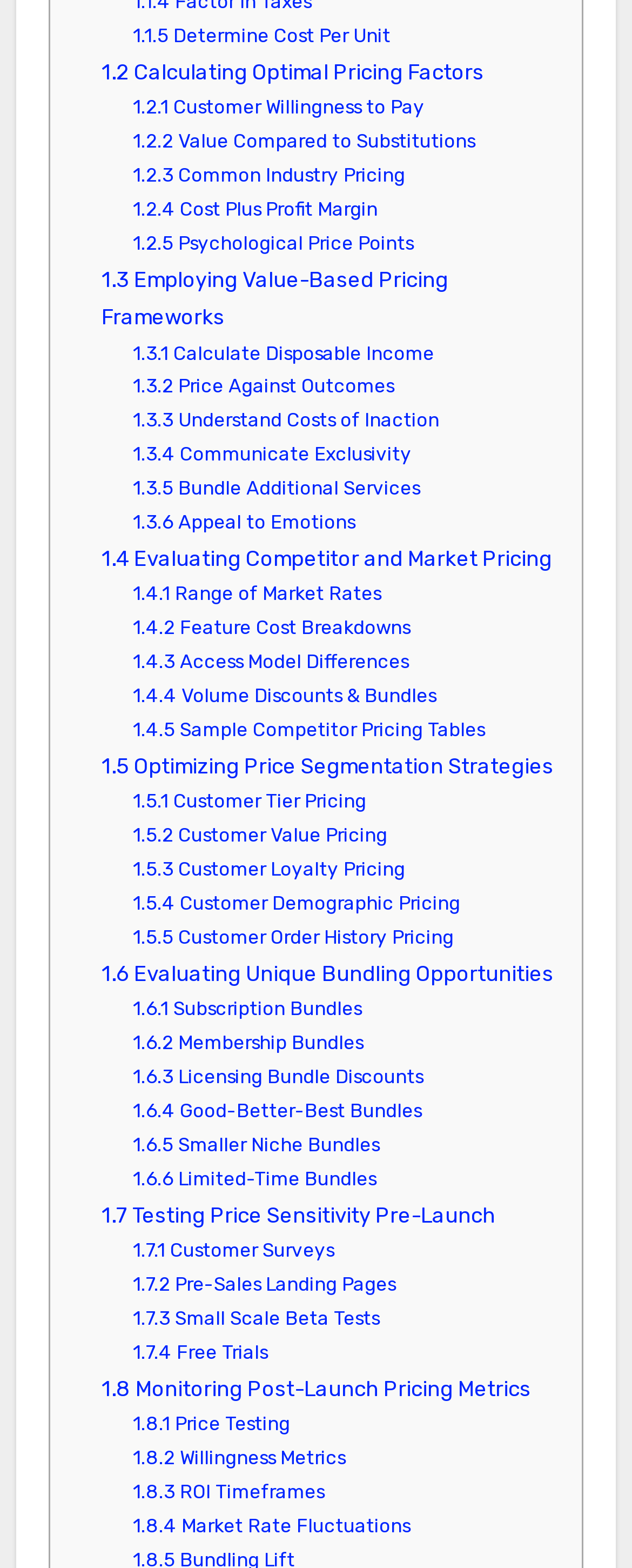How many subtopics are under 'Evaluating Competitor and Market Pricing'?
Refer to the image and provide a one-word or short phrase answer.

5